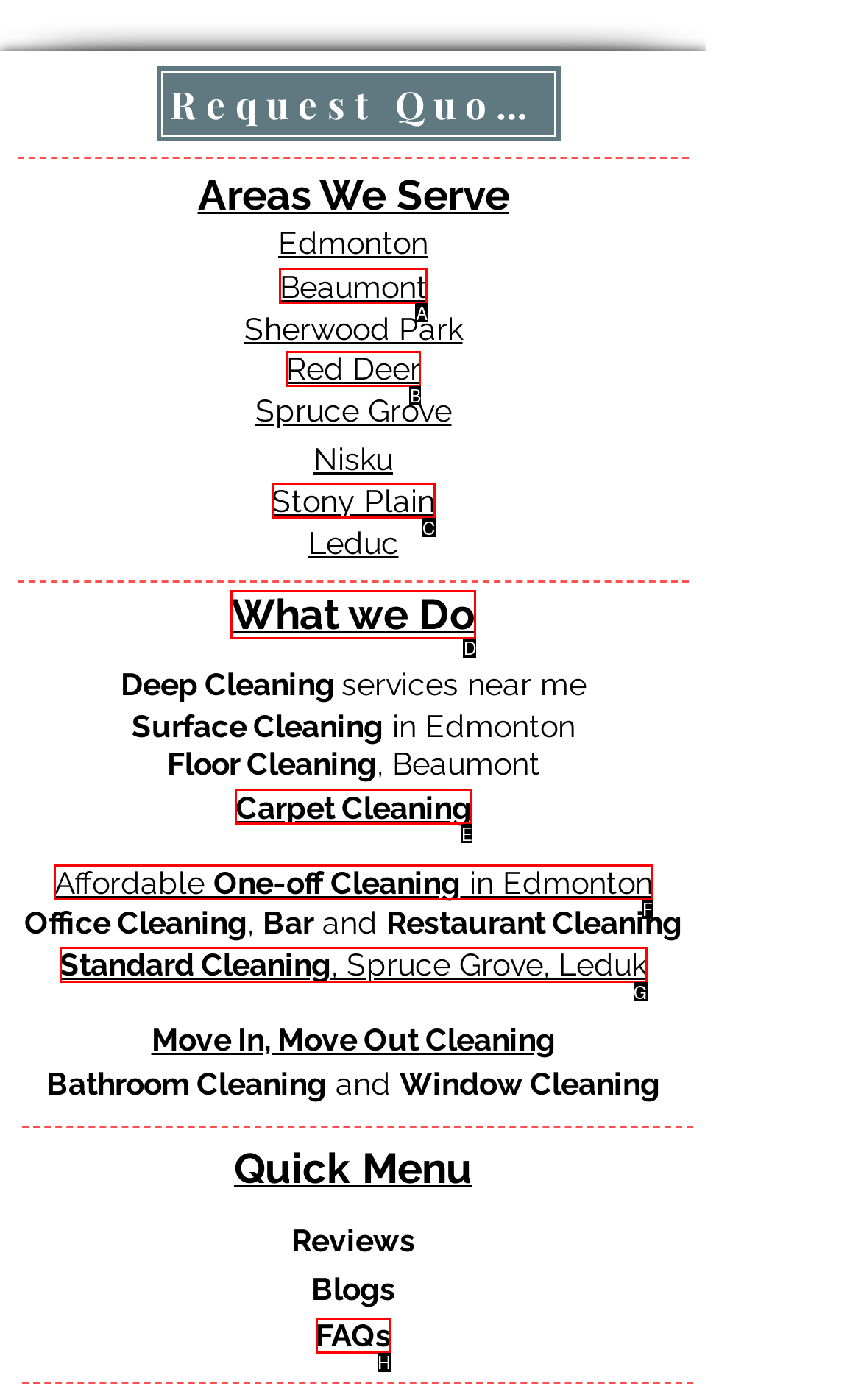Choose the HTML element that matches the description: Affordable One-off Cleaning in Edmonton
Reply with the letter of the correct option from the given choices.

F